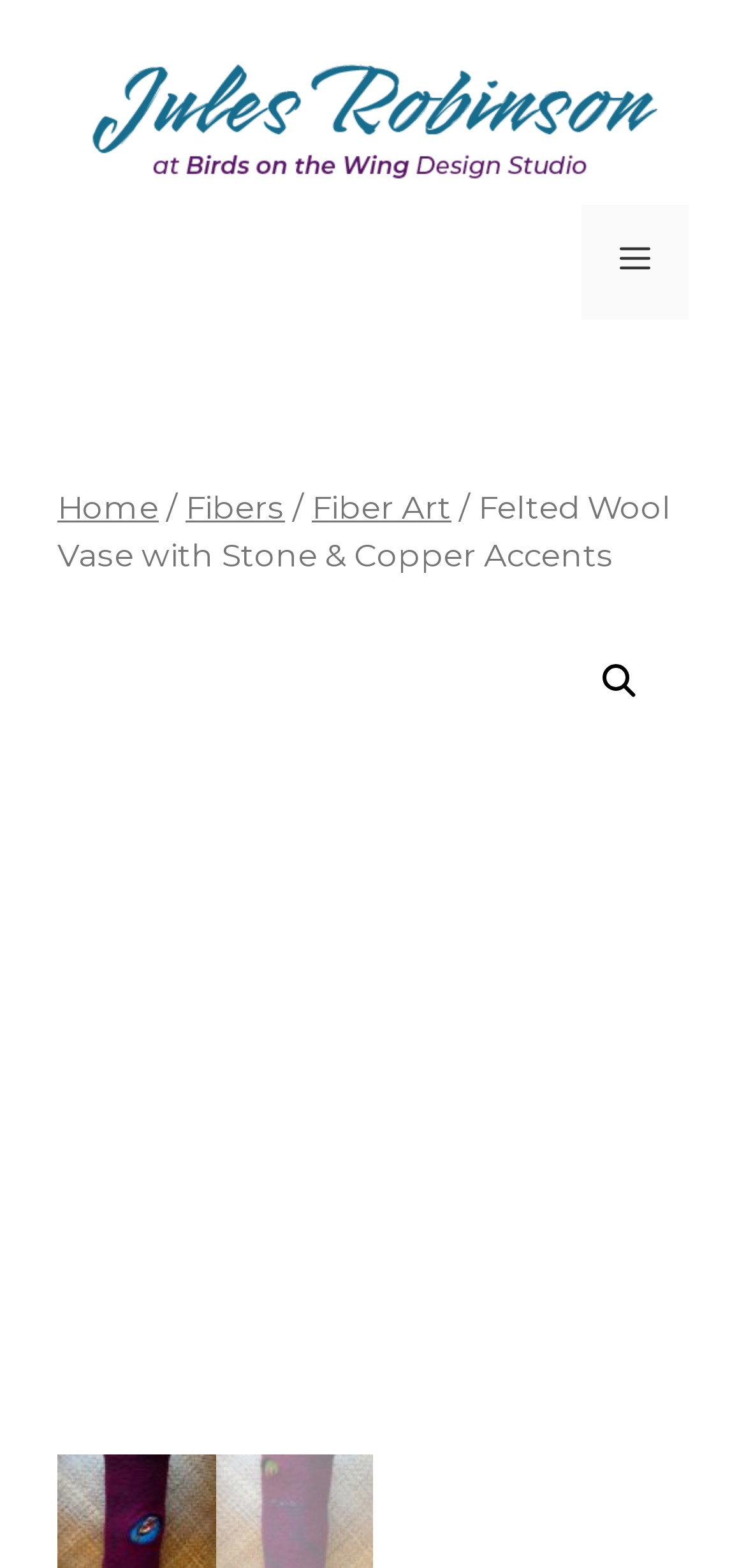Provide a thorough description of the webpage's content and layout.

The webpage is about a product, specifically a felted wool vase with stone and copper accents, created by Jules Robinson. At the top of the page, there is a banner with the site's name, accompanied by a logo image of Jules Robinson. Below the banner, there is a navigation menu with a "MENU" button that, when expanded, reveals a list of options. To the right of the navigation menu, there is a search icon represented by a magnifying glass.

The main content of the page is divided into two sections. On the left side, there is a breadcrumb navigation showing the path from the homepage to the current product page, with links to "Home", "Fibers", and "Fiber Art". On the right side, there is a large image of the felted wool vase with stone and copper accents, accompanied by a link with the same name. The image takes up most of the page's width and height, indicating that it is the main focus of the page.